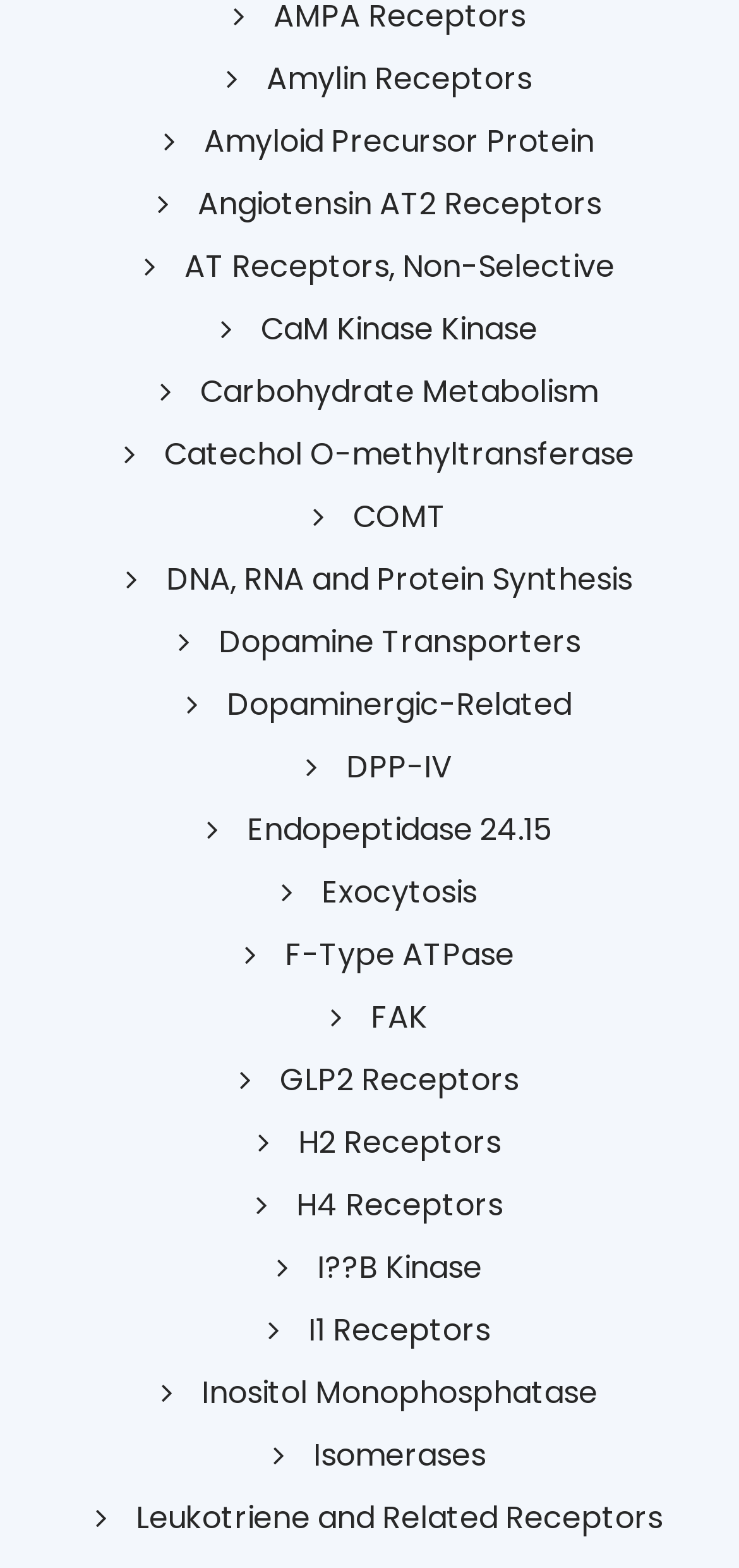Please indicate the bounding box coordinates of the element's region to be clicked to achieve the instruction: "Learn about F-Type ATPase". Provide the coordinates as four float numbers between 0 and 1, i.e., [left, top, right, bottom].

[0.331, 0.595, 0.696, 0.623]